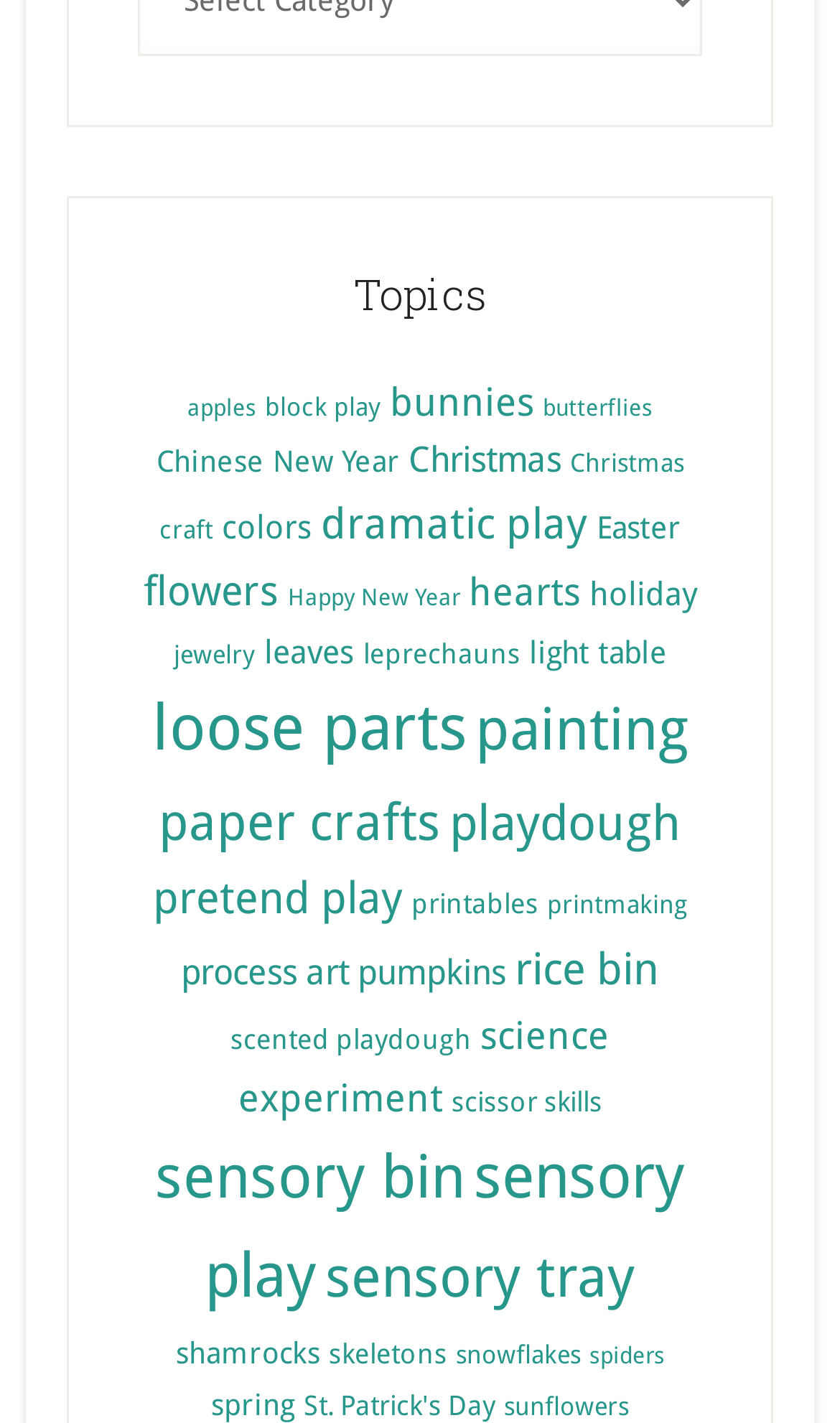Answer with a single word or phrase: 
How many categories are listed on this webpage?

35 categories